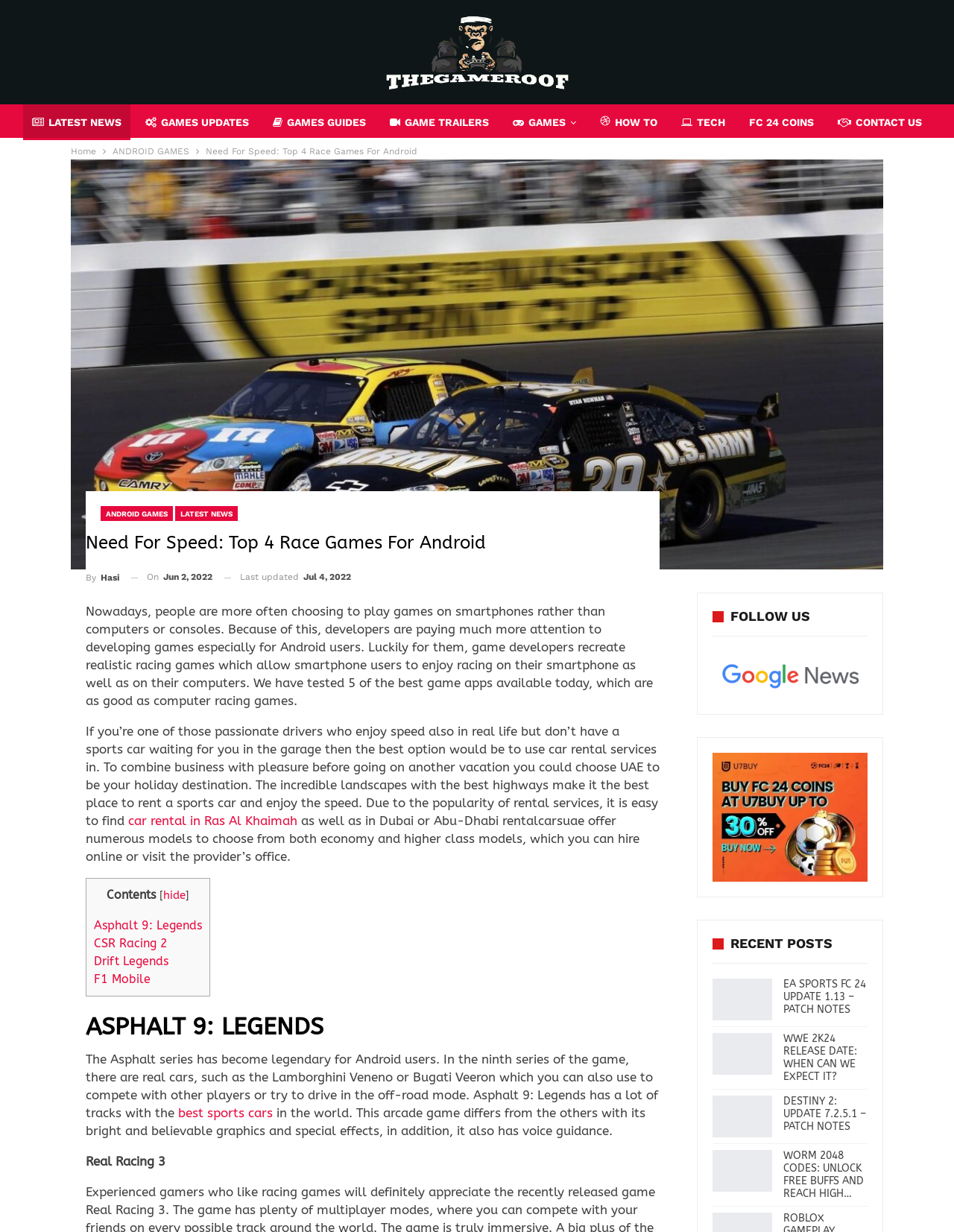Please identify the bounding box coordinates of the area I need to click to accomplish the following instruction: "Read Need For Speed: Top 4 Race Games For Android".

[0.09, 0.431, 0.676, 0.45]